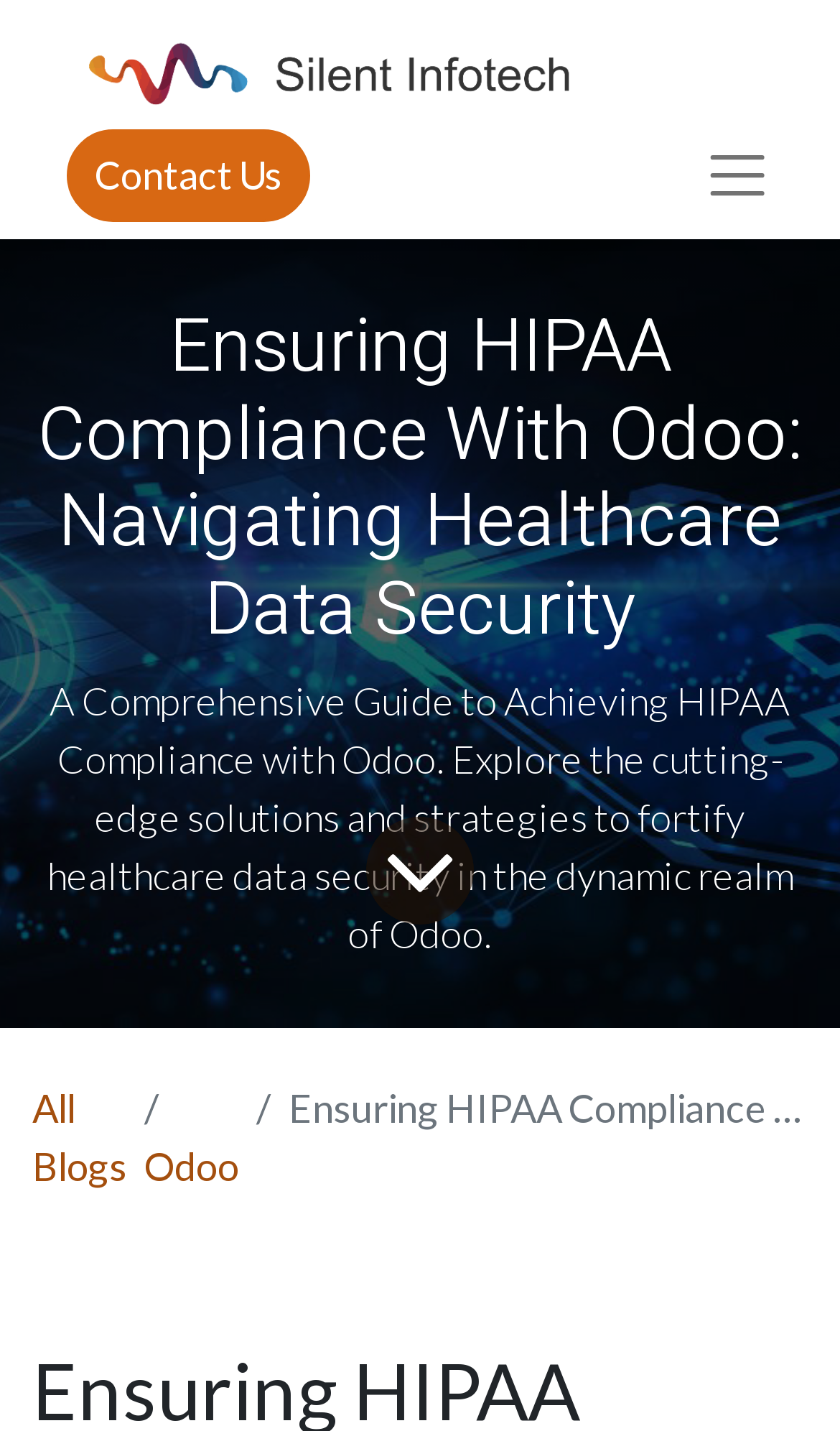Using the provided element description "Odoo", determine the bounding box coordinates of the UI element.

[0.172, 0.798, 0.285, 0.831]